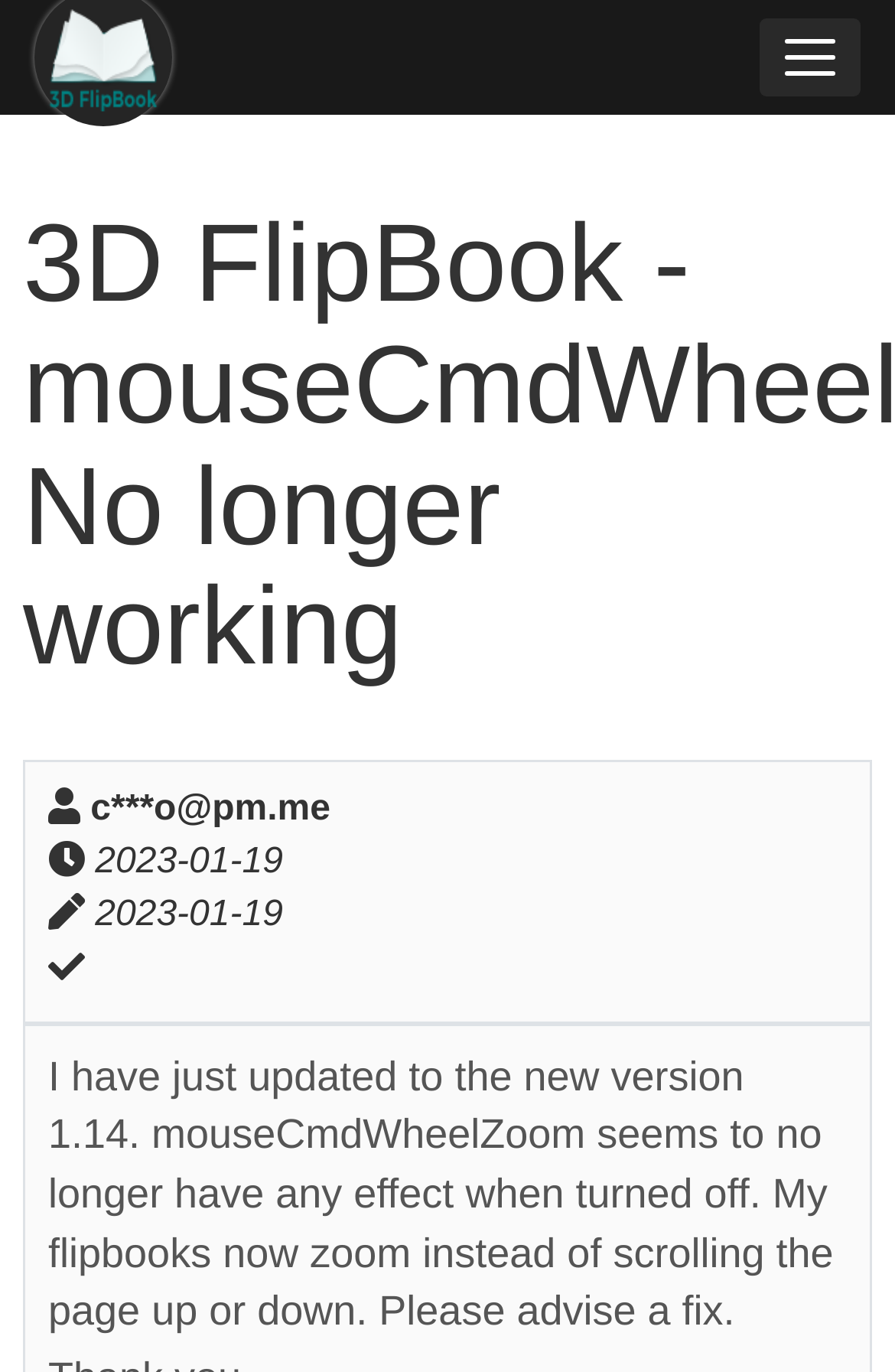Answer the question briefly using a single word or phrase: 
What is the author's email?

c***o@pm.me